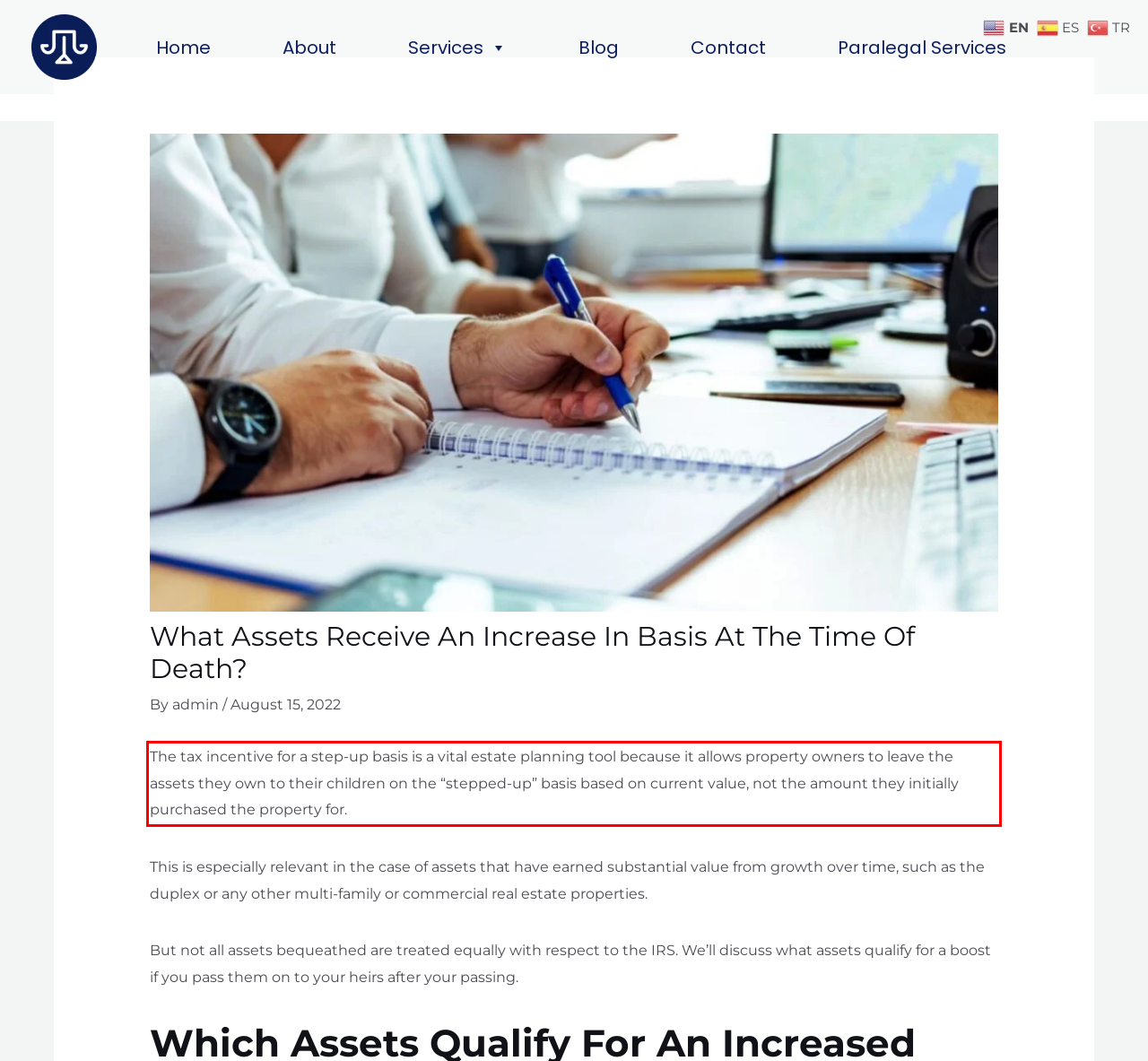Using the provided screenshot, read and generate the text content within the red-bordered area.

The tax incentive for a step-up basis is a vital estate planning tool because it allows property owners to leave the assets they own to their children on the “stepped-up” basis based on current value, not the amount they initially purchased the property for.